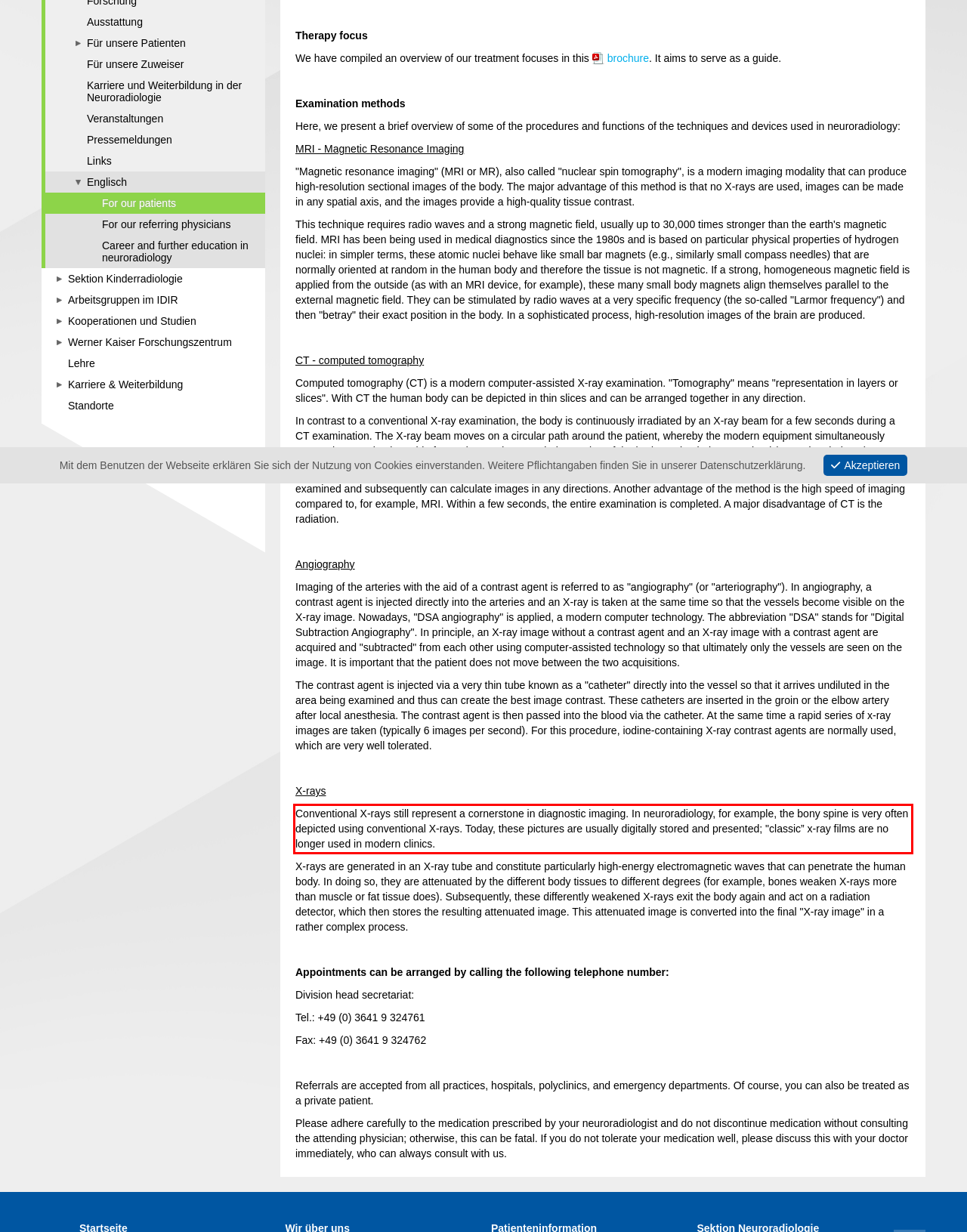Given the screenshot of the webpage, identify the red bounding box, and recognize the text content inside that red bounding box.

Conventional X-rays still represent a cornerstone in diagnostic imaging. In neuroradiology, for example, the bony spine is very often depicted using conventional X-rays. Today, these pictures are usually digitally stored and presented; "classic” x-ray films are no longer used in modern clinics.